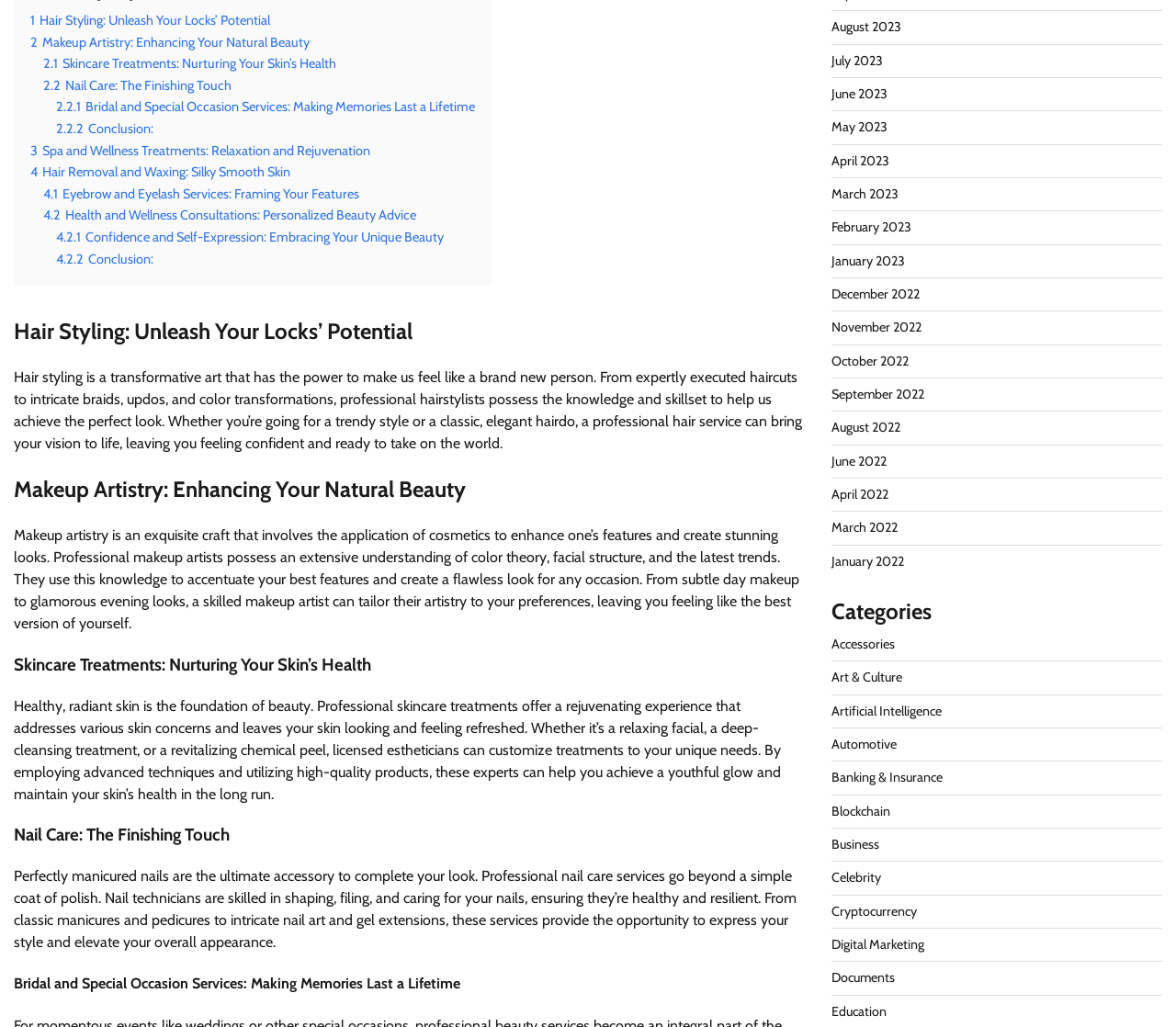Review the image closely and give a comprehensive answer to the question: How many categories are listed?

I counted the number of links under the 'Categories' heading, starting from 'Accessories' to 'Education', and found 15 categories listed.